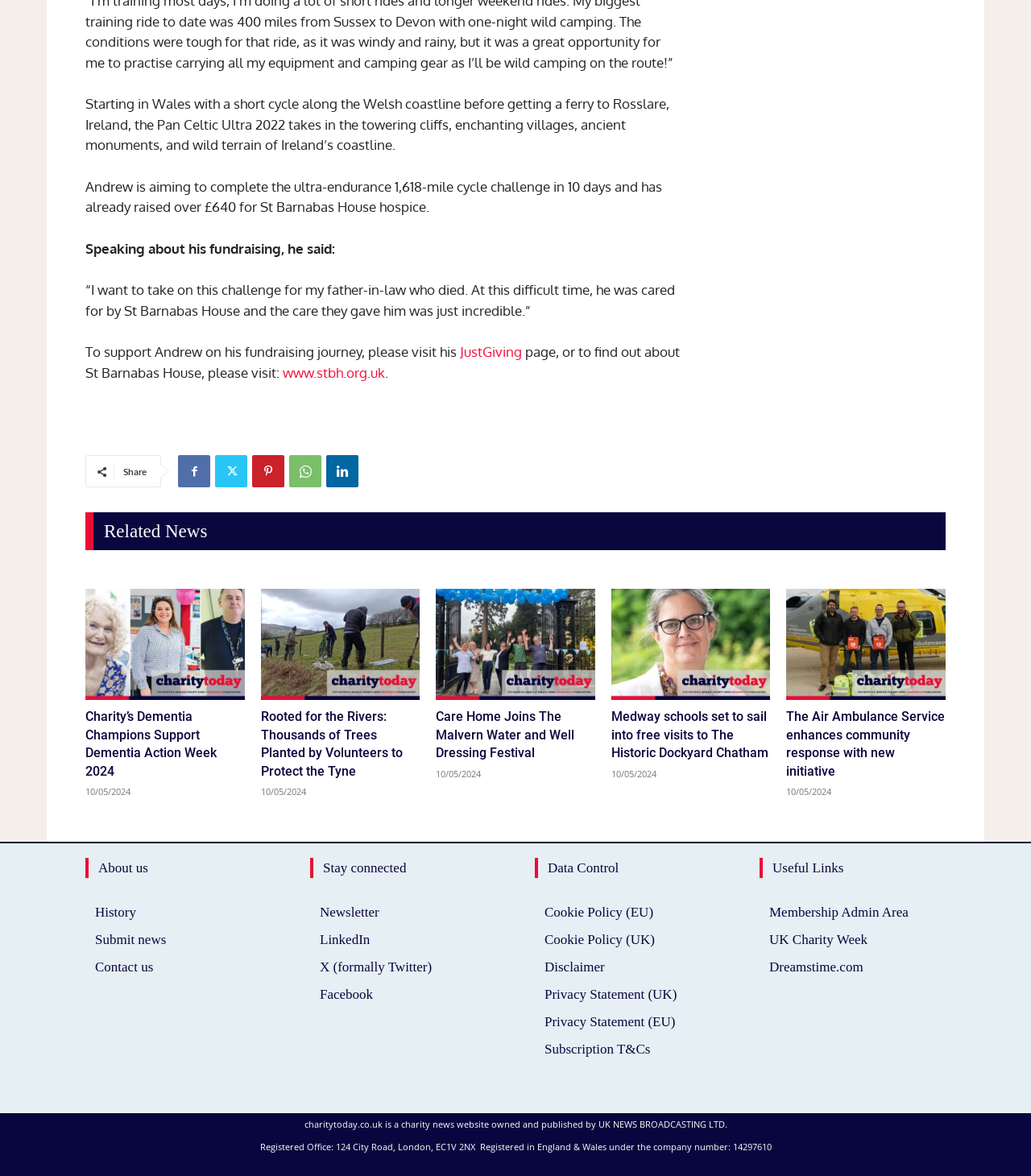Use a single word or phrase to answer the question: What is the purpose of the 'JustGiving' page?

To support Andrew's fundraising